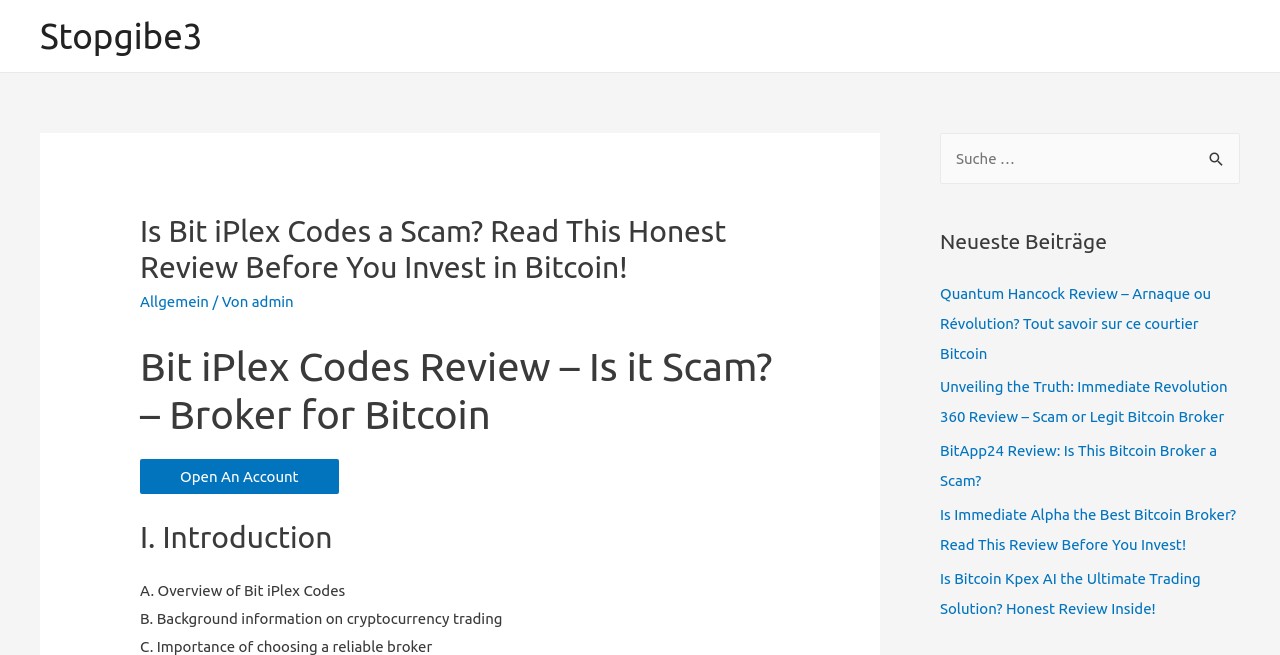What can be done with the 'Open An Account' button? Based on the screenshot, please respond with a single word or phrase.

Open an account